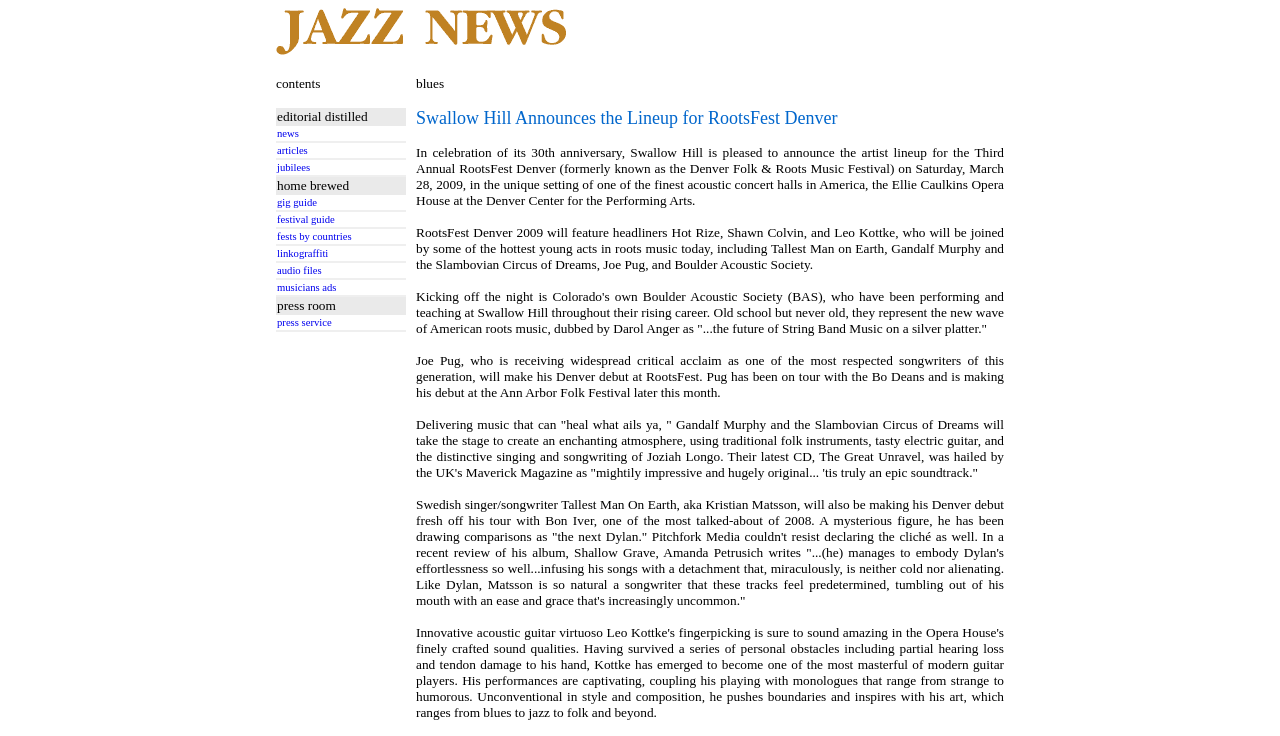Pinpoint the bounding box coordinates of the clickable area needed to execute the instruction: "click articles". The coordinates should be specified as four float numbers between 0 and 1, i.e., [left, top, right, bottom].

[0.216, 0.197, 0.316, 0.212]